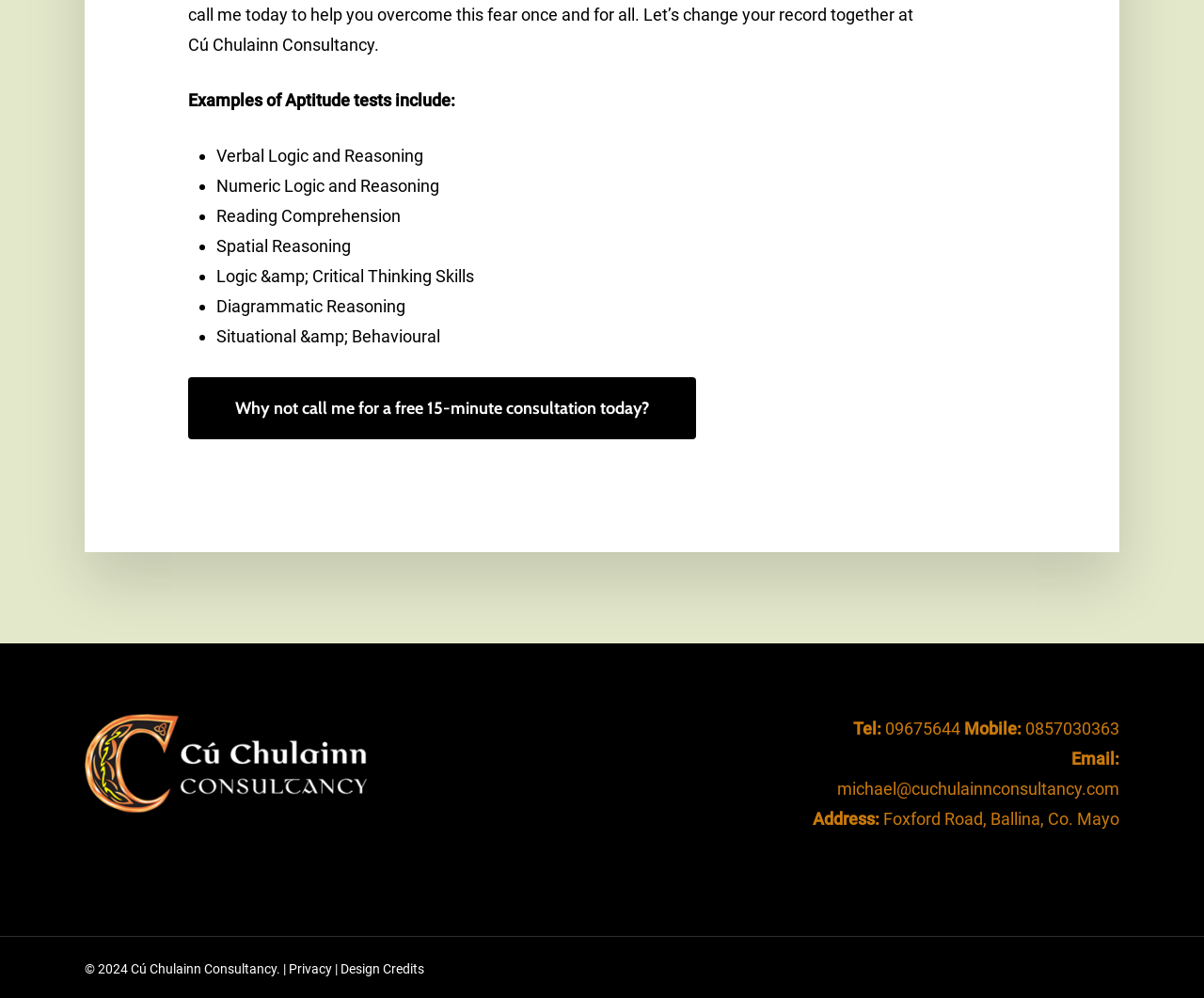What is the address of Cú Chulainn Consultancy?
Answer the question based on the image using a single word or a brief phrase.

Foxford Road, Ballina, Co. Mayo